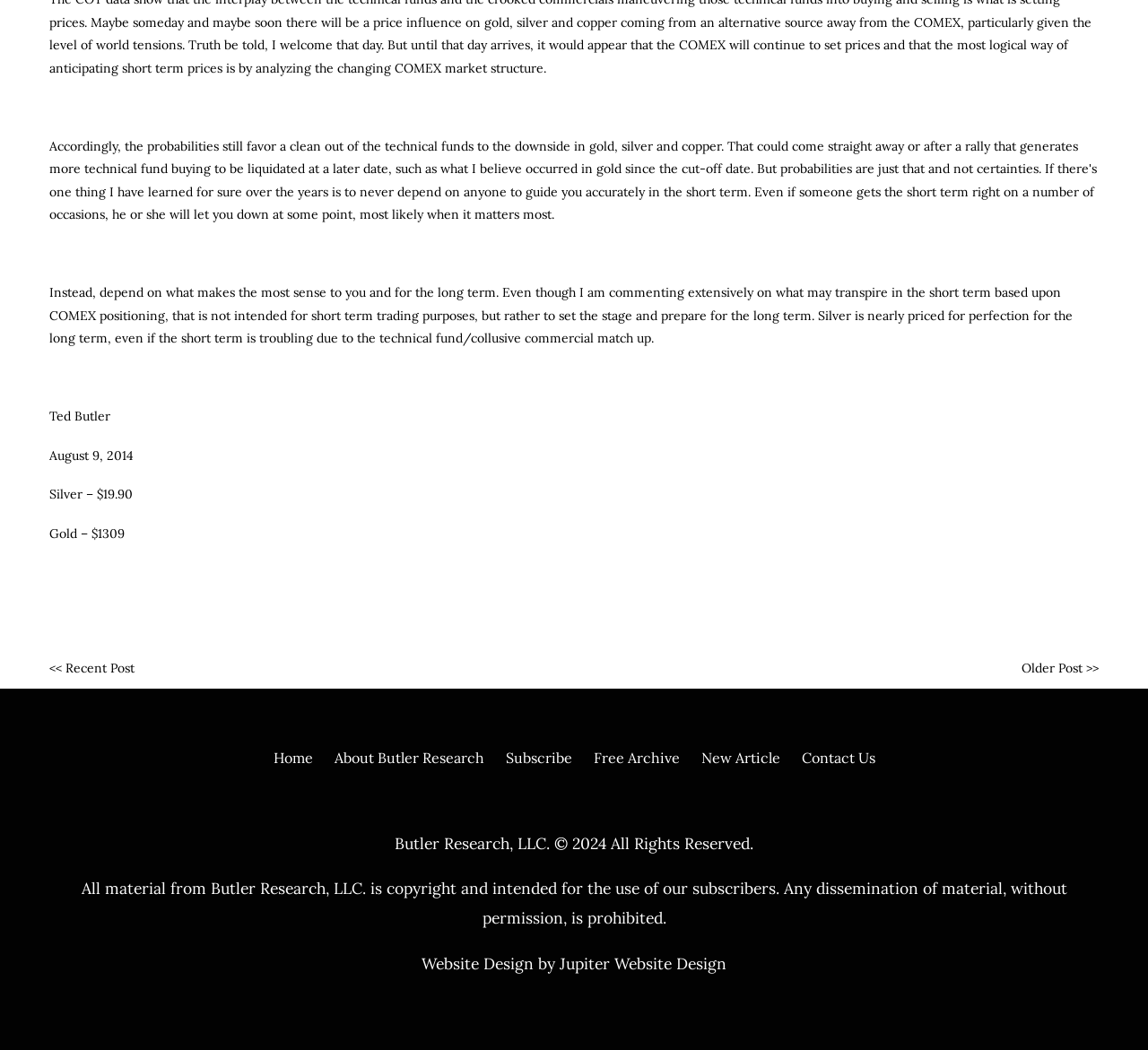Please use the details from the image to answer the following question comprehensively:
What is the company that designed the website?

The company that designed the website is mentioned at the bottom of the page as 'Jupiter Website Design', which is a link to their website.